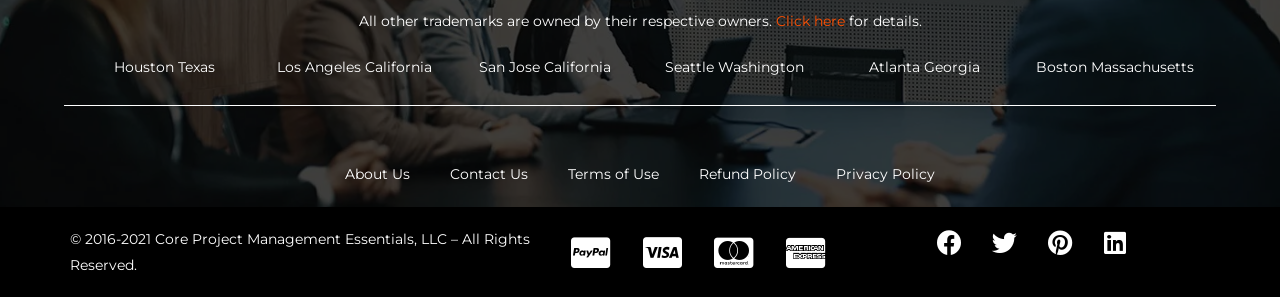Please locate the bounding box coordinates of the region I need to click to follow this instruction: "Click on Terms of Use".

[0.428, 0.51, 0.53, 0.665]